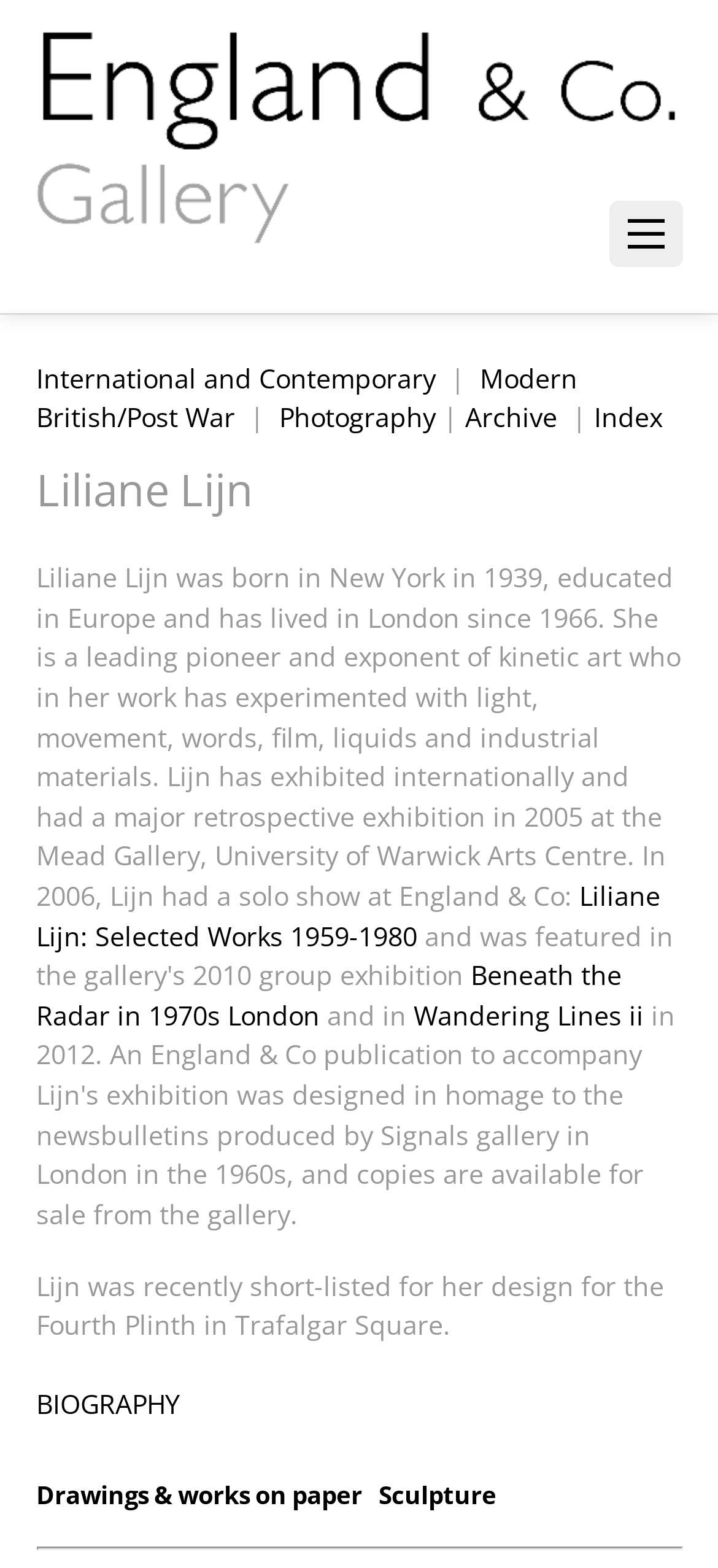Determine the bounding box coordinates of the clickable element necessary to fulfill the instruction: "Visit England & Co Gallery website". Provide the coordinates as four float numbers within the 0 to 1 range, i.e., [left, top, right, bottom].

[0.05, 0.104, 0.947, 0.158]